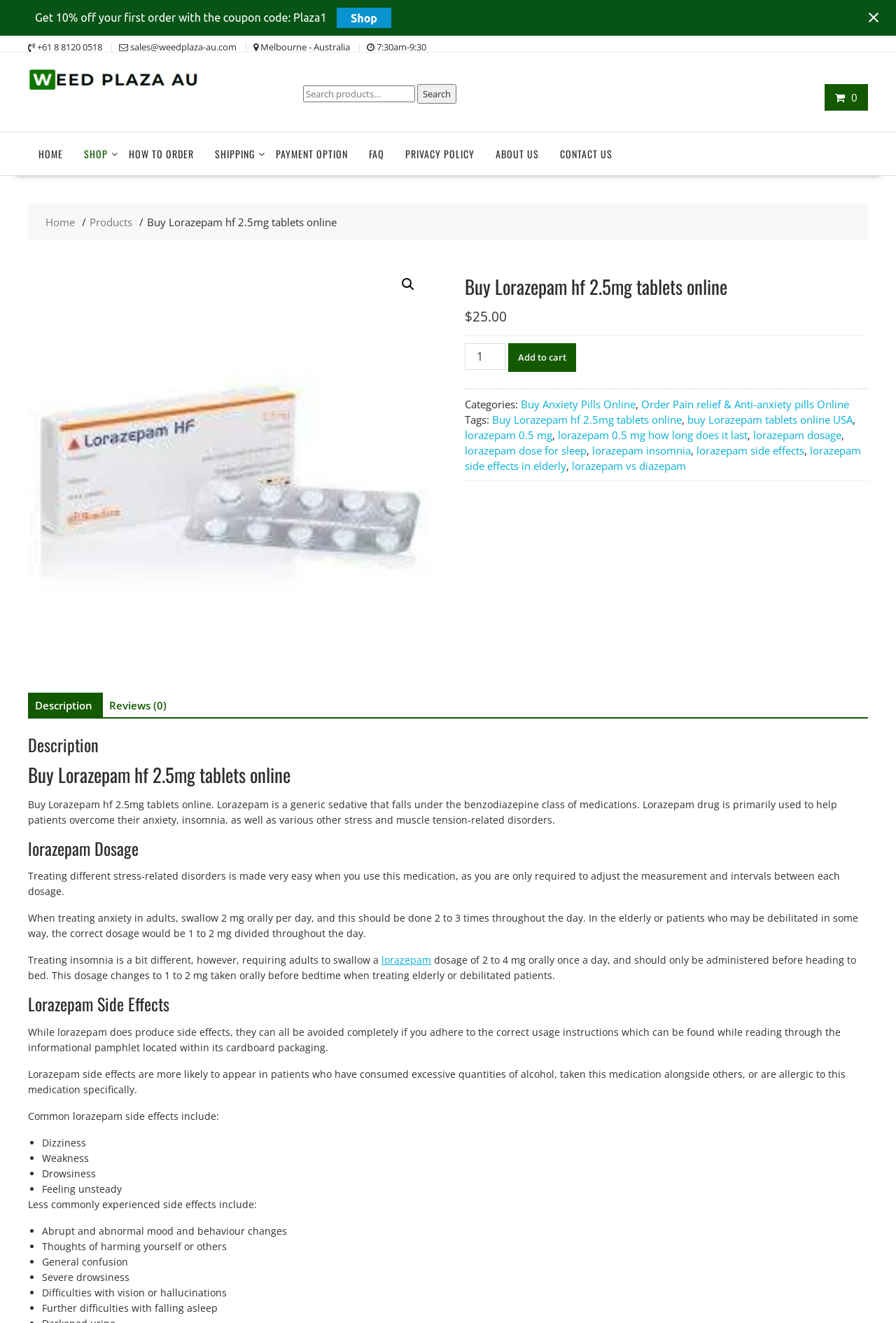Identify the bounding box coordinates of the section that should be clicked to achieve the task described: "Search for products".

[0.338, 0.064, 0.909, 0.078]